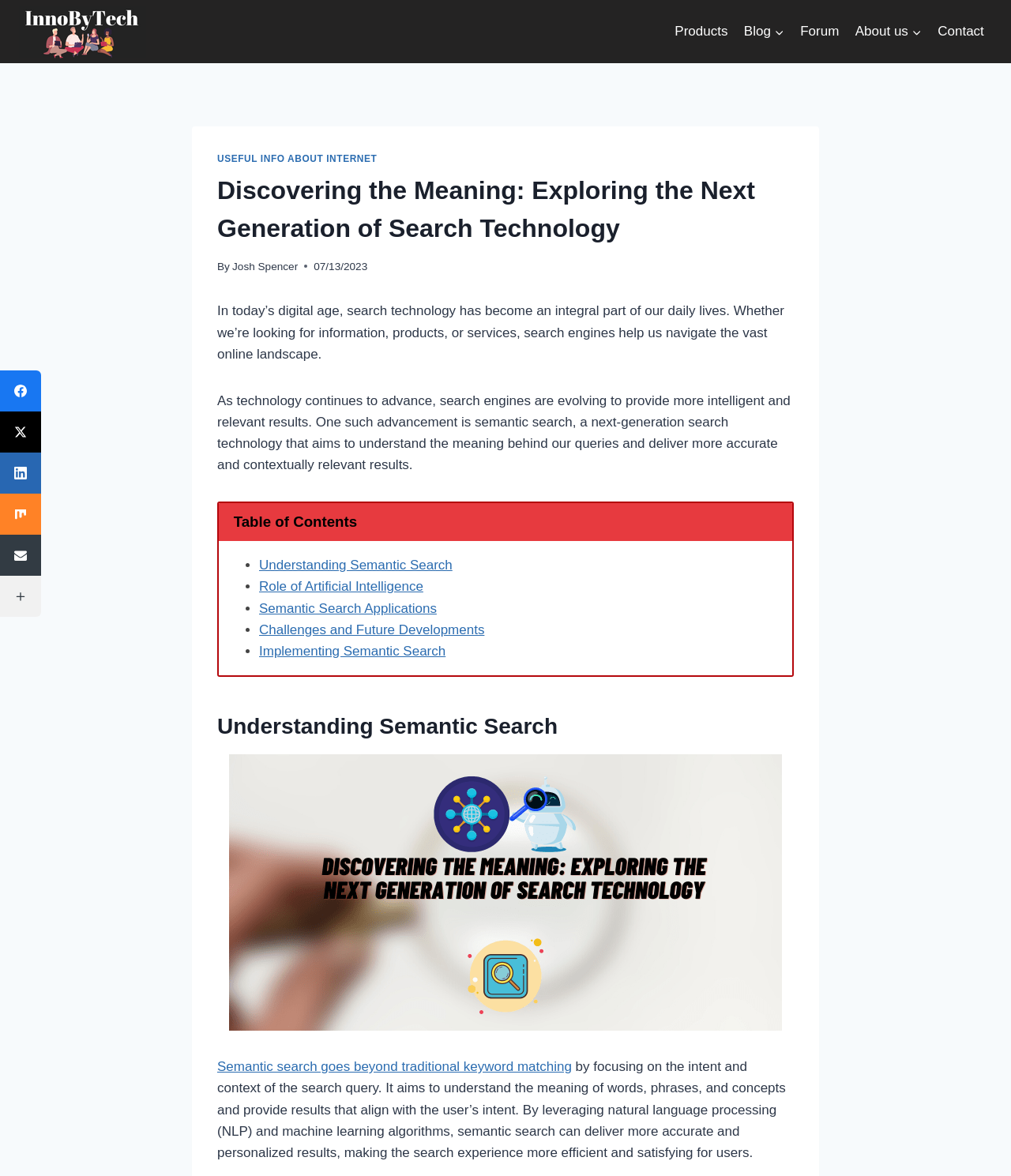Give a comprehensive overview of the webpage, including key elements.

This webpage is about exploring the next generation of search technology, specifically semantic search. At the top left, there is a logo of "InnoByTech" with a link to the company's website. On the top right, there is a primary navigation menu with links to "Products", "Blog", "Forum", "About us", and "Contact". 

Below the navigation menu, there is a header section with a title "Discovering the Meaning: Exploring the Next Generation of Search Technology" and a subtitle "By Josh Spencer" with a link to the author's profile. The date "07/13/2023" is also displayed in this section.

The main content of the webpage is divided into several sections. The first section introduces the importance of search technology in today's digital age and how it is evolving to provide more intelligent and relevant results. The second section explains the concept of semantic search, which aims to understand the meaning behind search queries and deliver more accurate and contextually relevant results.

Below the introduction, there is a table of contents with links to different sections of the article, including "Understanding Semantic Search", "Role of Artificial Intelligence", "Semantic Search Applications", "Challenges and Future Developments", and "Implementing Semantic Search".

The "Understanding Semantic Search" section has a heading and an image related to the next generation of search technology. The section explains how semantic search goes beyond traditional keyword matching by focusing on the intent and context of the search query.

On the left side of the webpage, there are social media links to Facebook, Twitter, LinkedIn, Mix, and Email, as well as an option to view more networks.